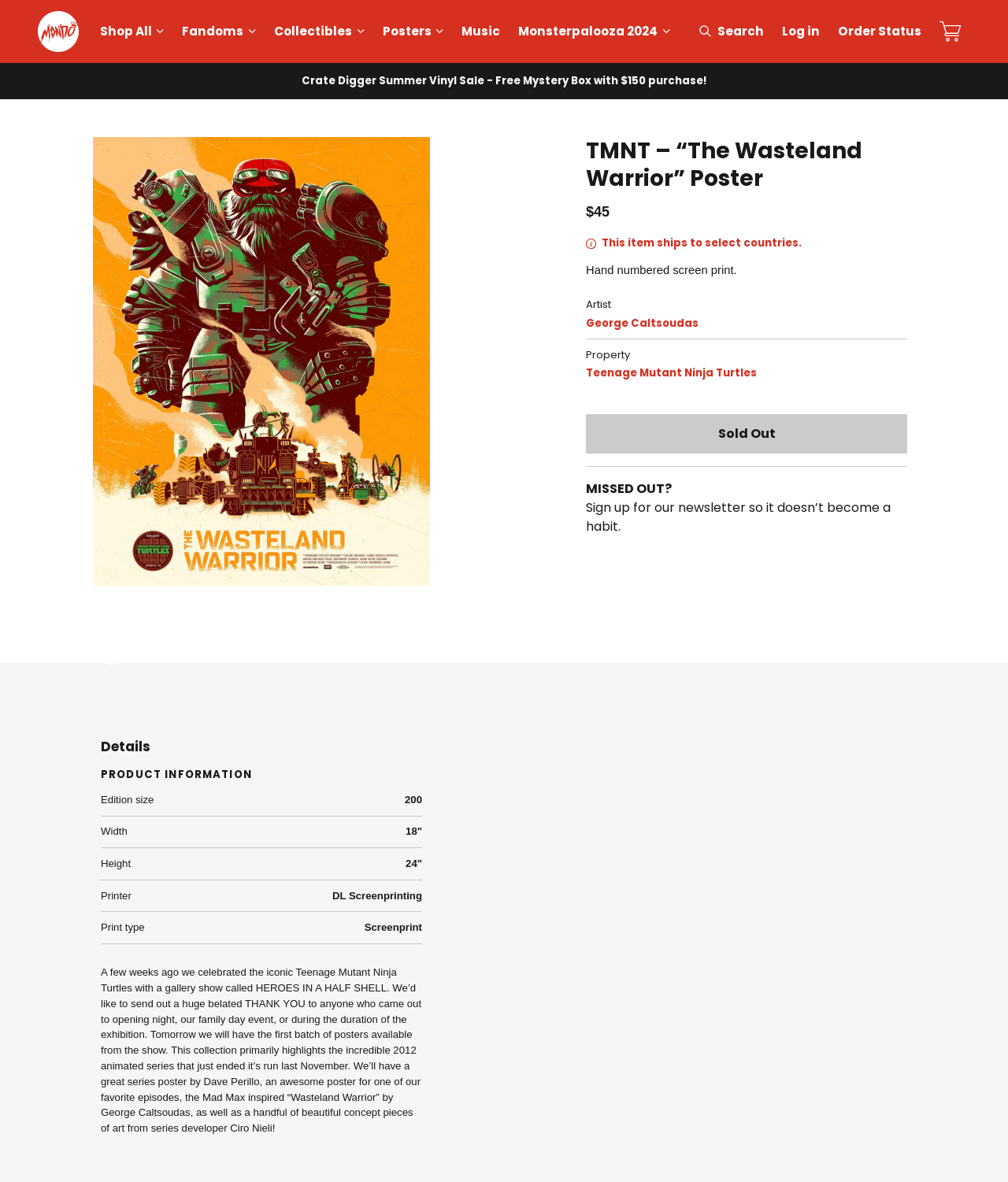What is the main heading of this webpage? Please extract and provide it.

TMNT – “The Wasteland Warrior” Poster